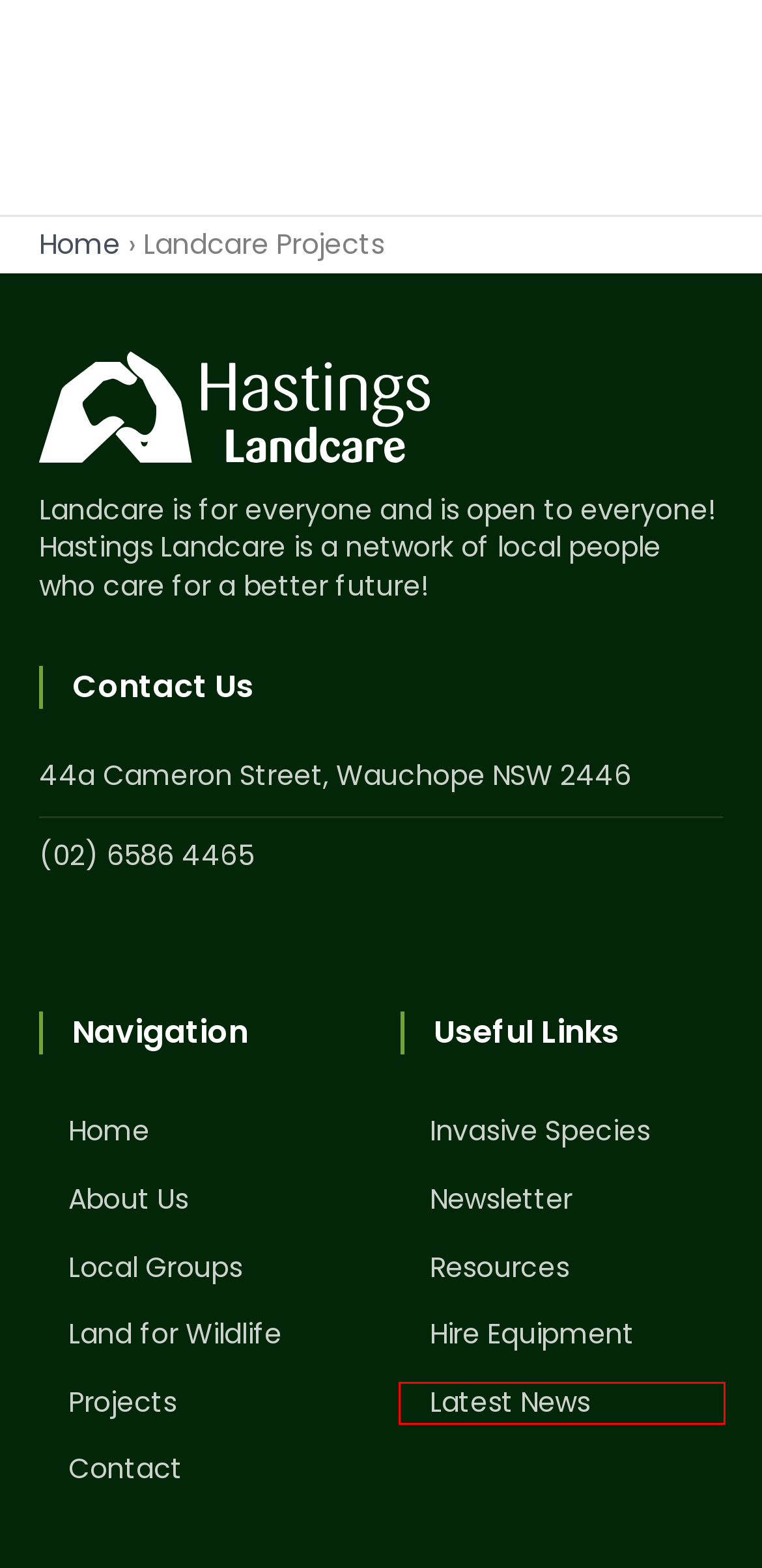You have a screenshot of a webpage with a red bounding box around an element. Select the webpage description that best matches the new webpage after clicking the element within the red bounding box. Here are the descriptions:
A. About Hastings Landcare
B. Resources - Hastings Landcare
C. Land for Wildlife - Hastings Landcare
D. Hastings Landcare HATCH Newsletter
E. Become a Member - Hastings Landcare
F. News - Hastings Landcare
G. Landcare Learnings! - Hastings Landcare
H. Hire Equipment - Hastings Landcare

F